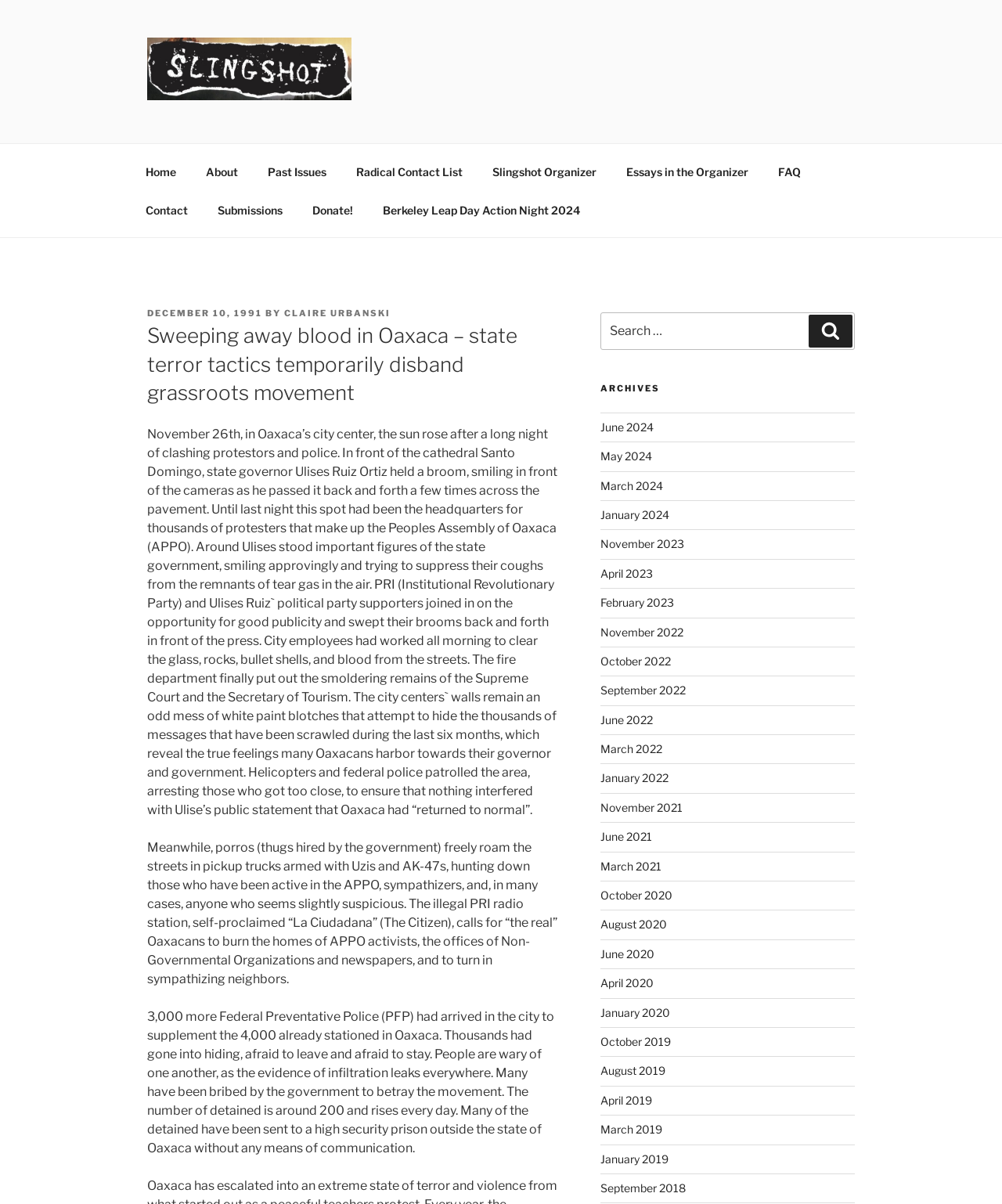Determine the main heading of the webpage and generate its text.

Sweeping away blood in Oaxaca – state terror tactics temporarily disband grassroots movement